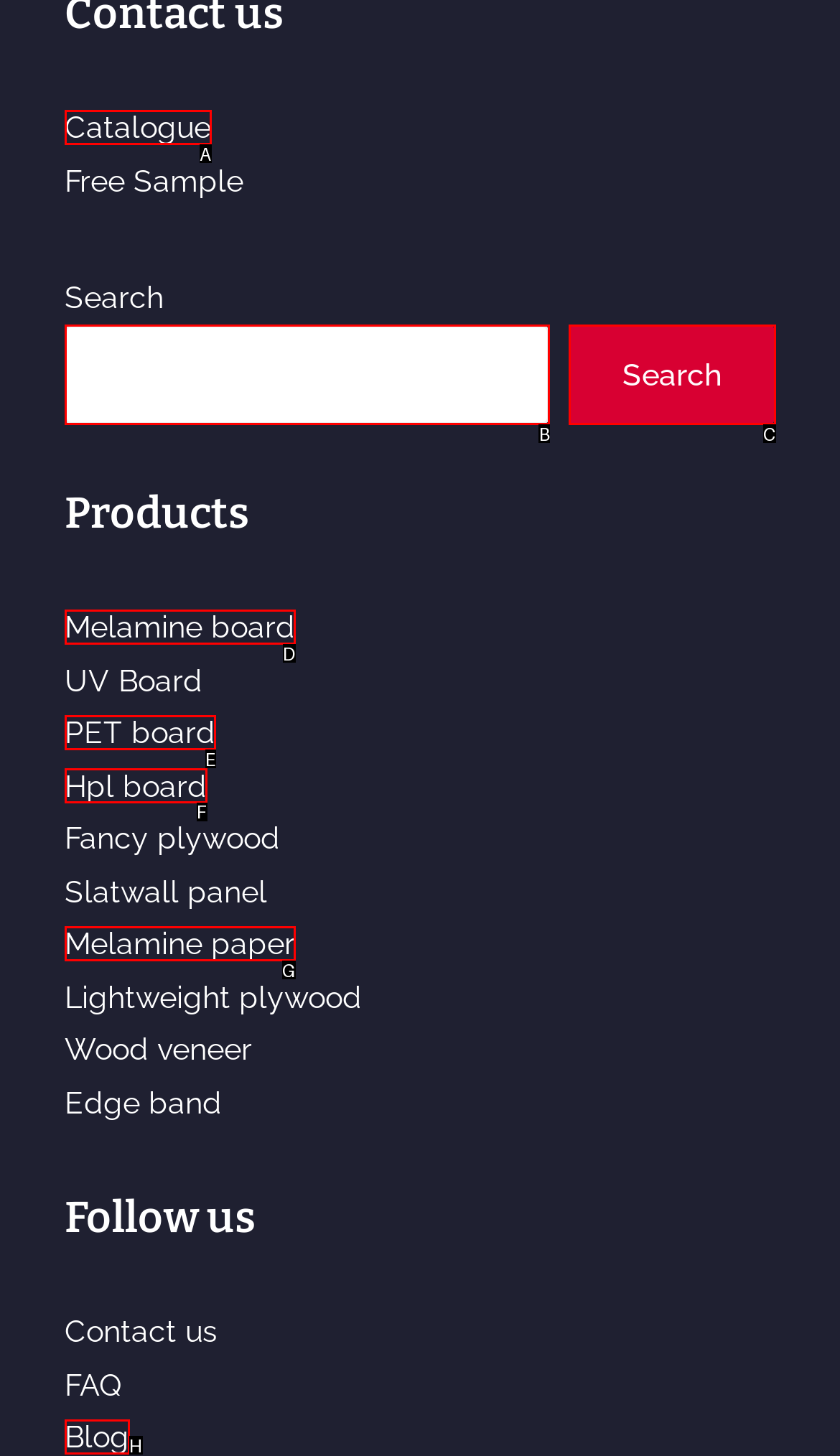Determine which HTML element best suits the description: Privacy policy. Reply with the letter of the matching option.

None